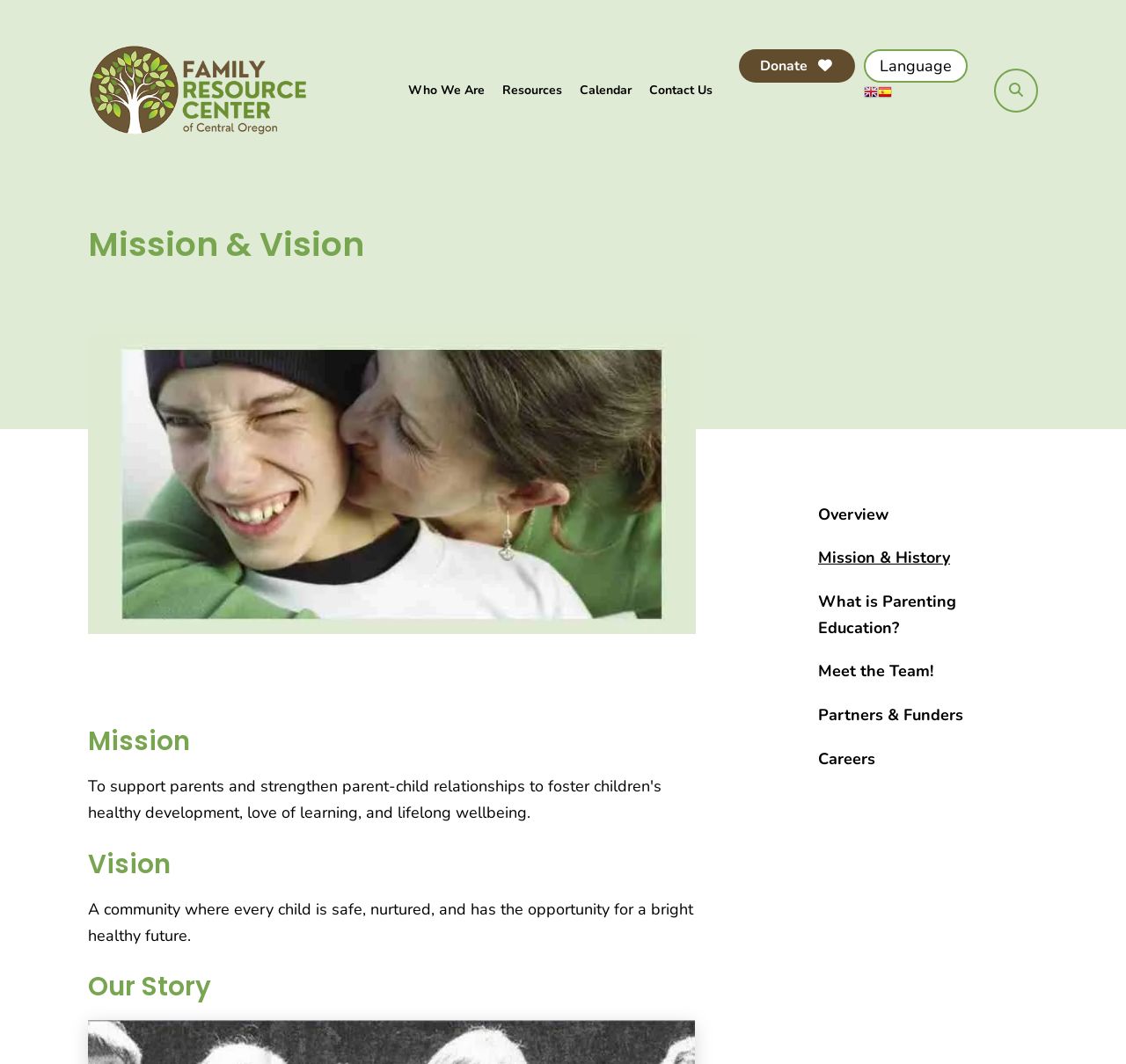Use one word or a short phrase to answer the question provided: 
How many links are available in the secondary navigation?

6